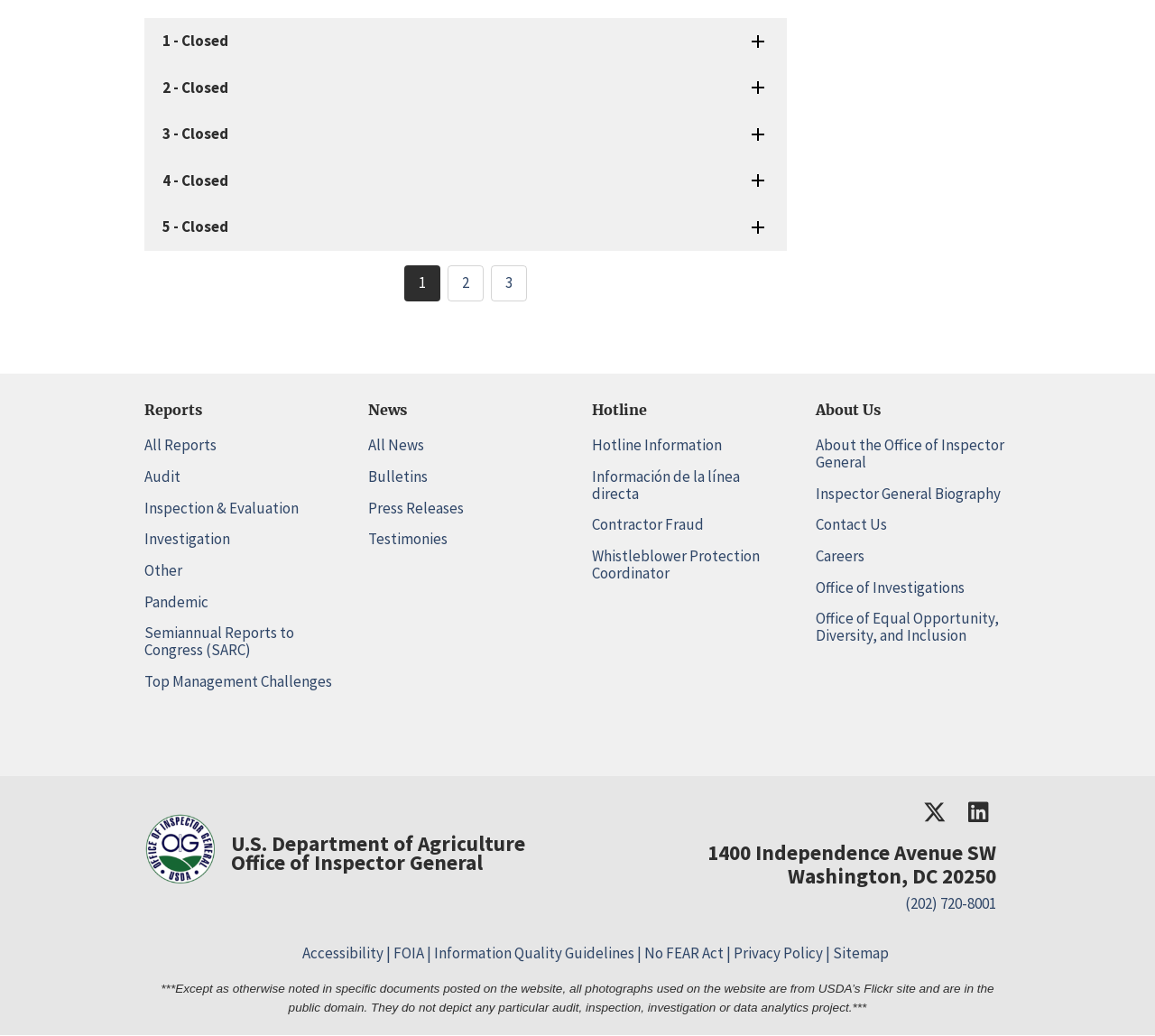Extract the bounding box coordinates for the HTML element that matches this description: "Our Hotel". The coordinates should be four float numbers between 0 and 1, i.e., [left, top, right, bottom].

None